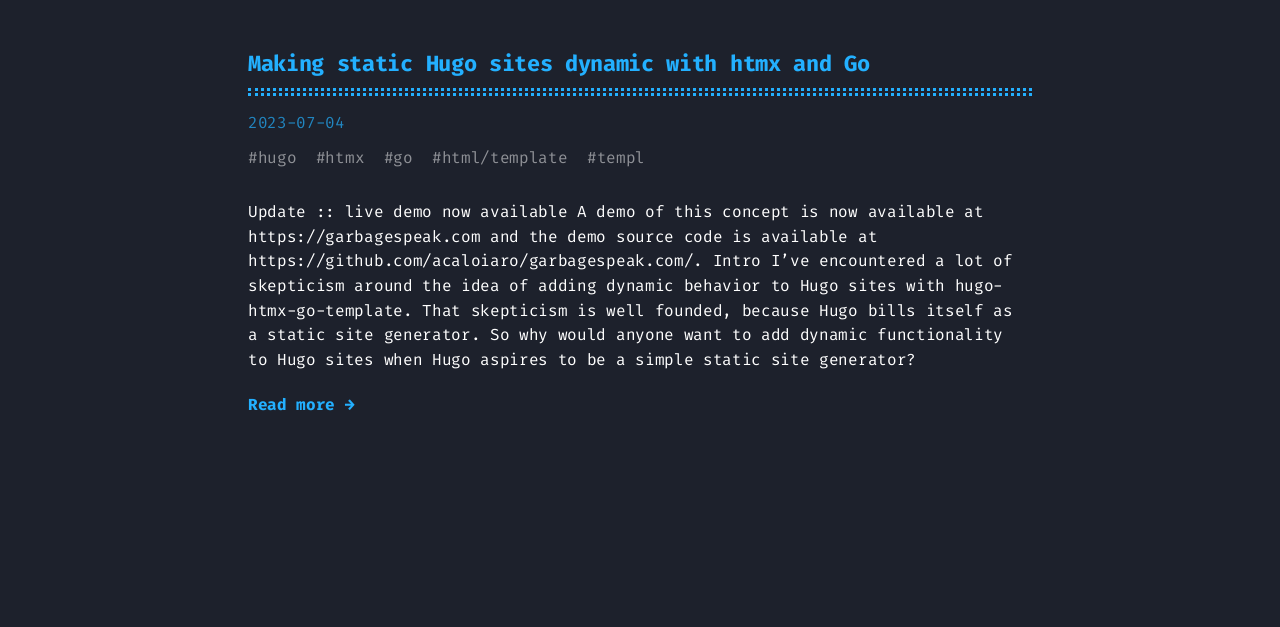Using the element description provided, determine the bounding box coordinates in the format (top-left x, top-left y, bottom-right x, bottom-right y). Ensure that all values are floating point numbers between 0 and 1. Element description: htmx

[0.254, 0.234, 0.285, 0.267]